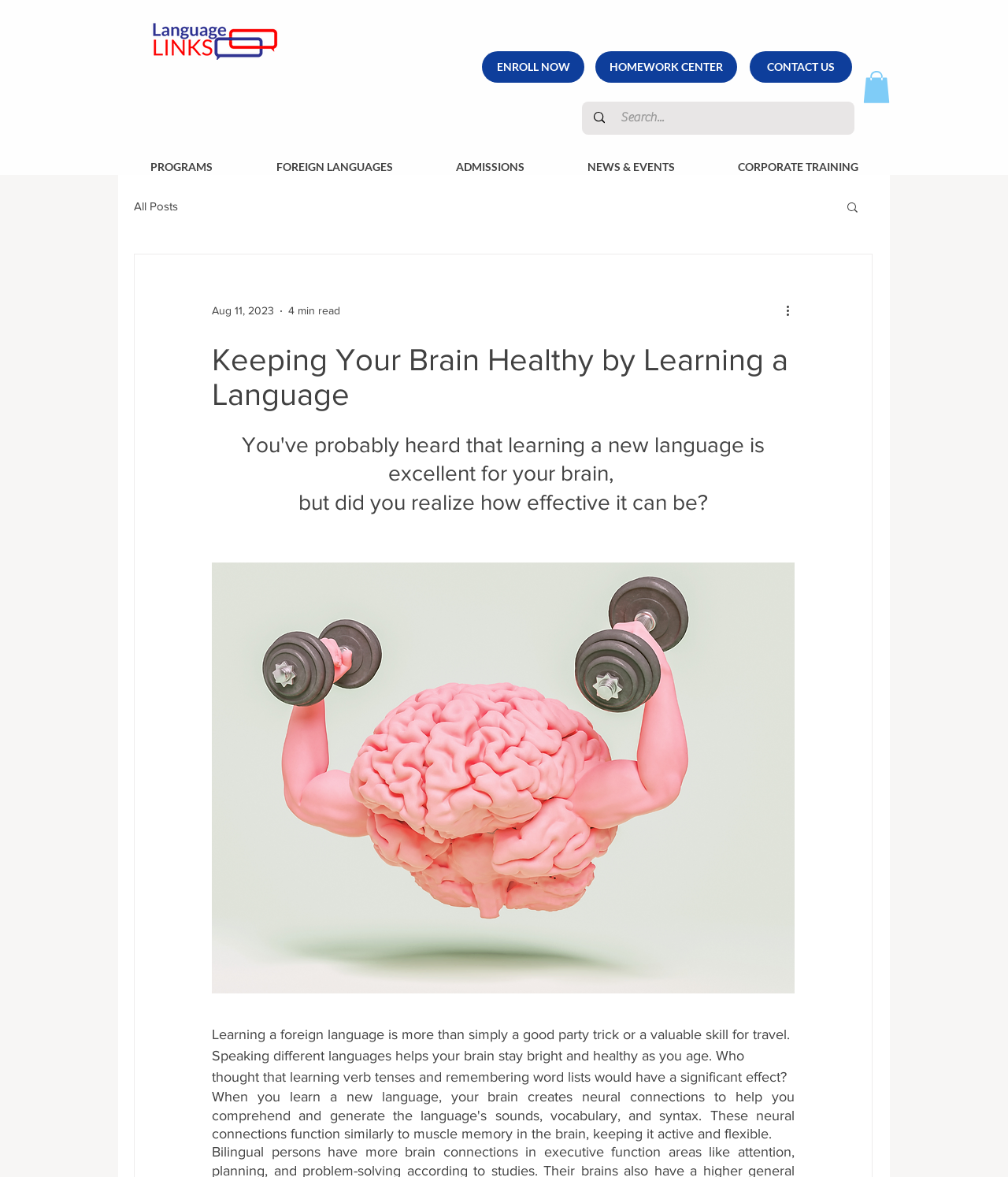Please identify the bounding box coordinates of the element's region that needs to be clicked to fulfill the following instruction: "Search for a language". The bounding box coordinates should consist of four float numbers between 0 and 1, i.e., [left, top, right, bottom].

[0.616, 0.086, 0.815, 0.114]